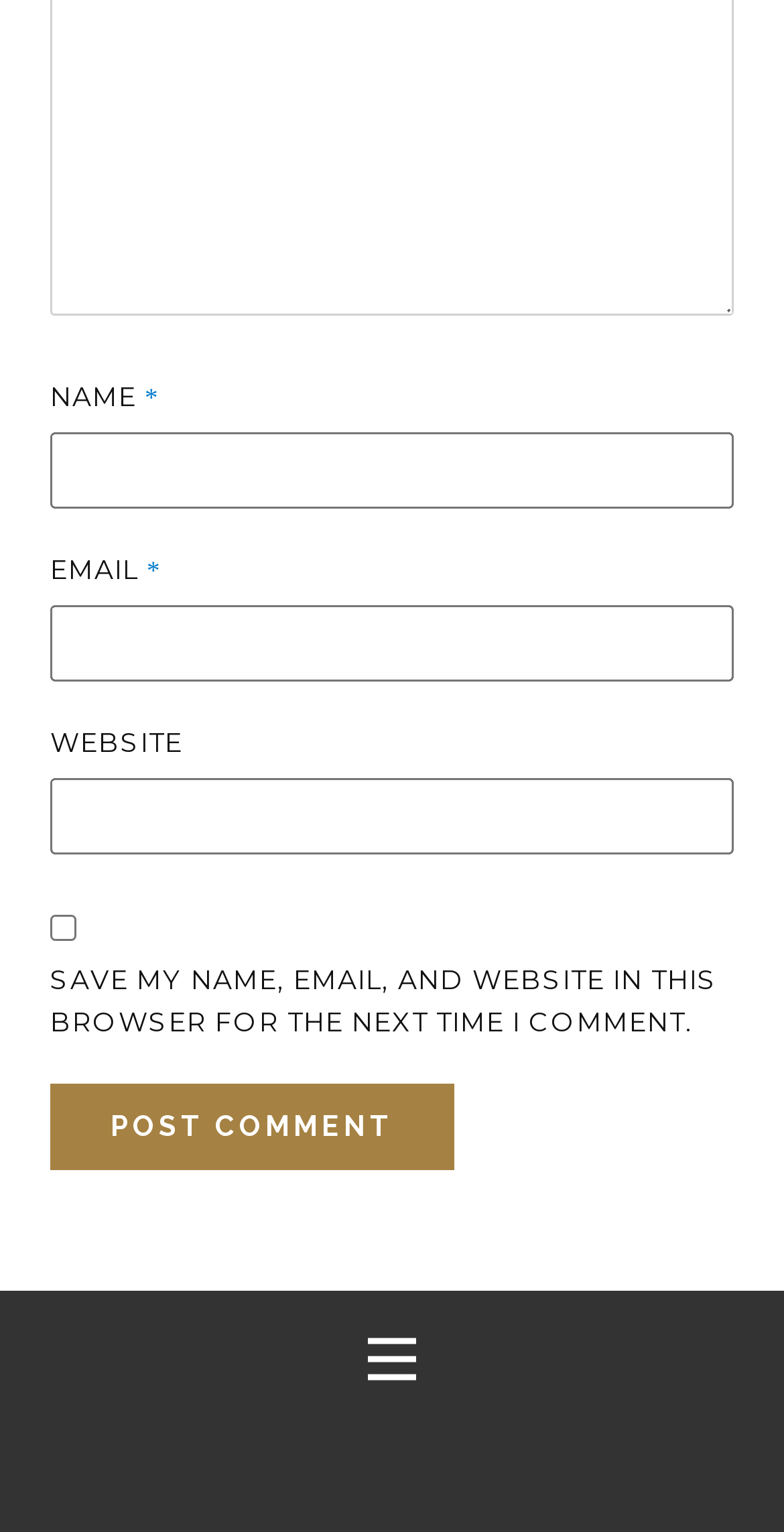Based on the image, provide a detailed response to the question:
What is the purpose of the button at the bottom of the form?

The button element at the bottom of the form has the text 'POST COMMENT', indicating that its purpose is to submit a comment.